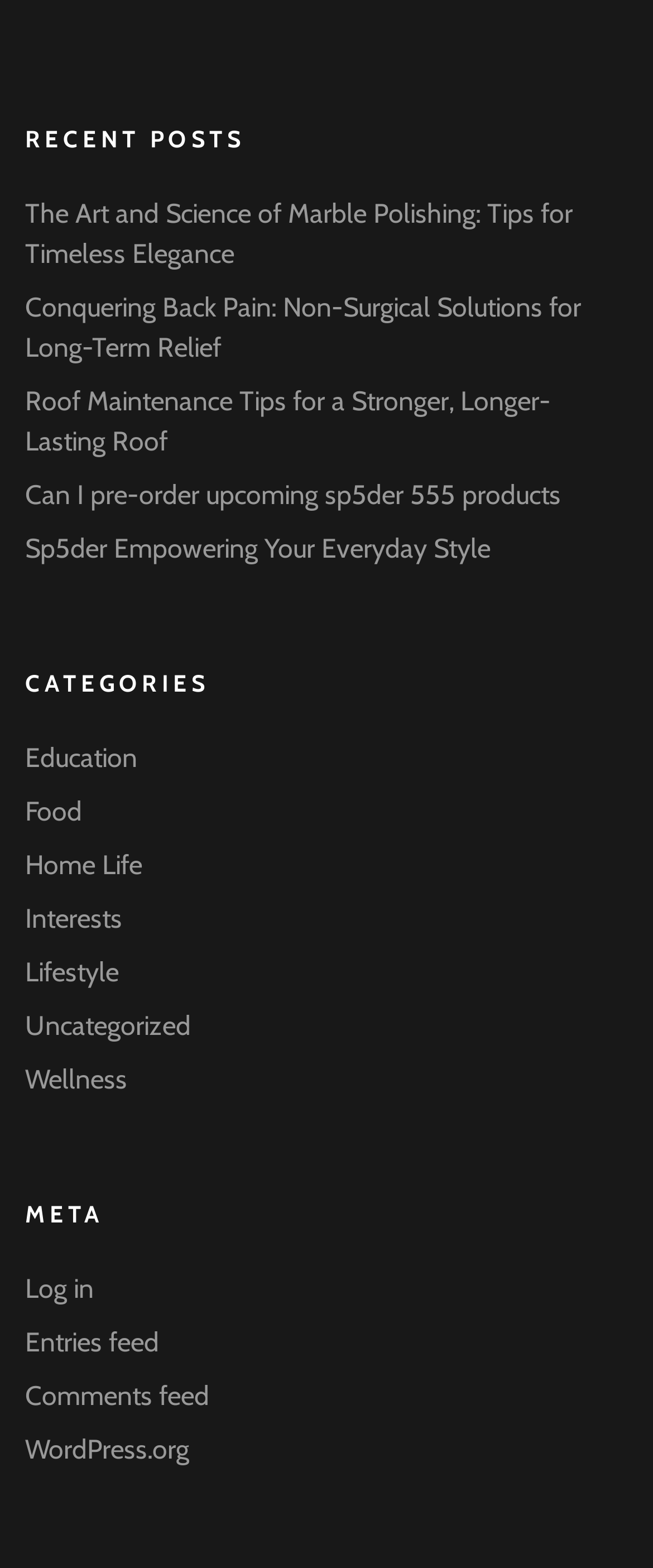Using details from the image, please answer the following question comprehensively:
How many recent posts are listed?

I counted the number of links under the 'RECENT POSTS' heading and found 5 recent posts.